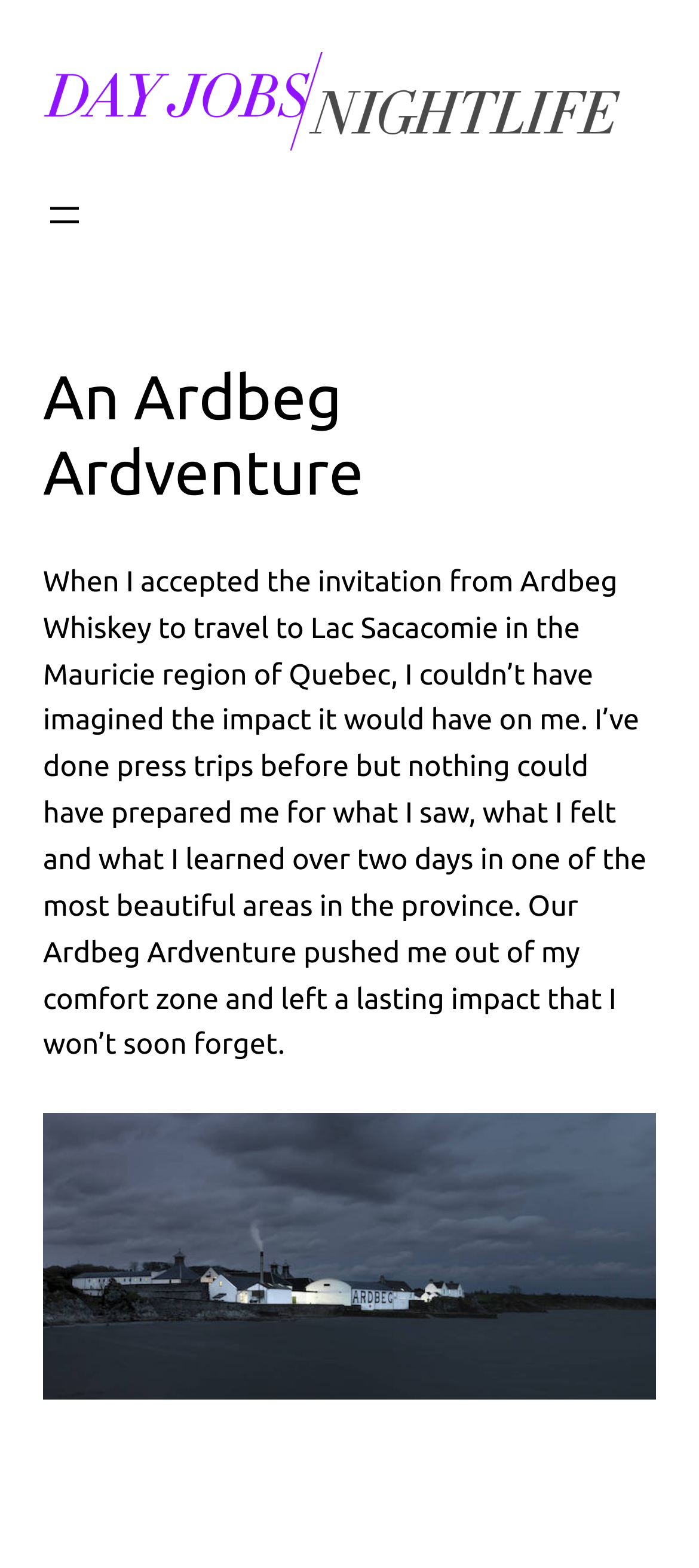Please determine the bounding box of the UI element that matches this description: aria-label="Open menu". The coordinates should be given as (top-left x, top-left y, bottom-right x, bottom-right y), with all values between 0 and 1.

[0.062, 0.124, 0.123, 0.151]